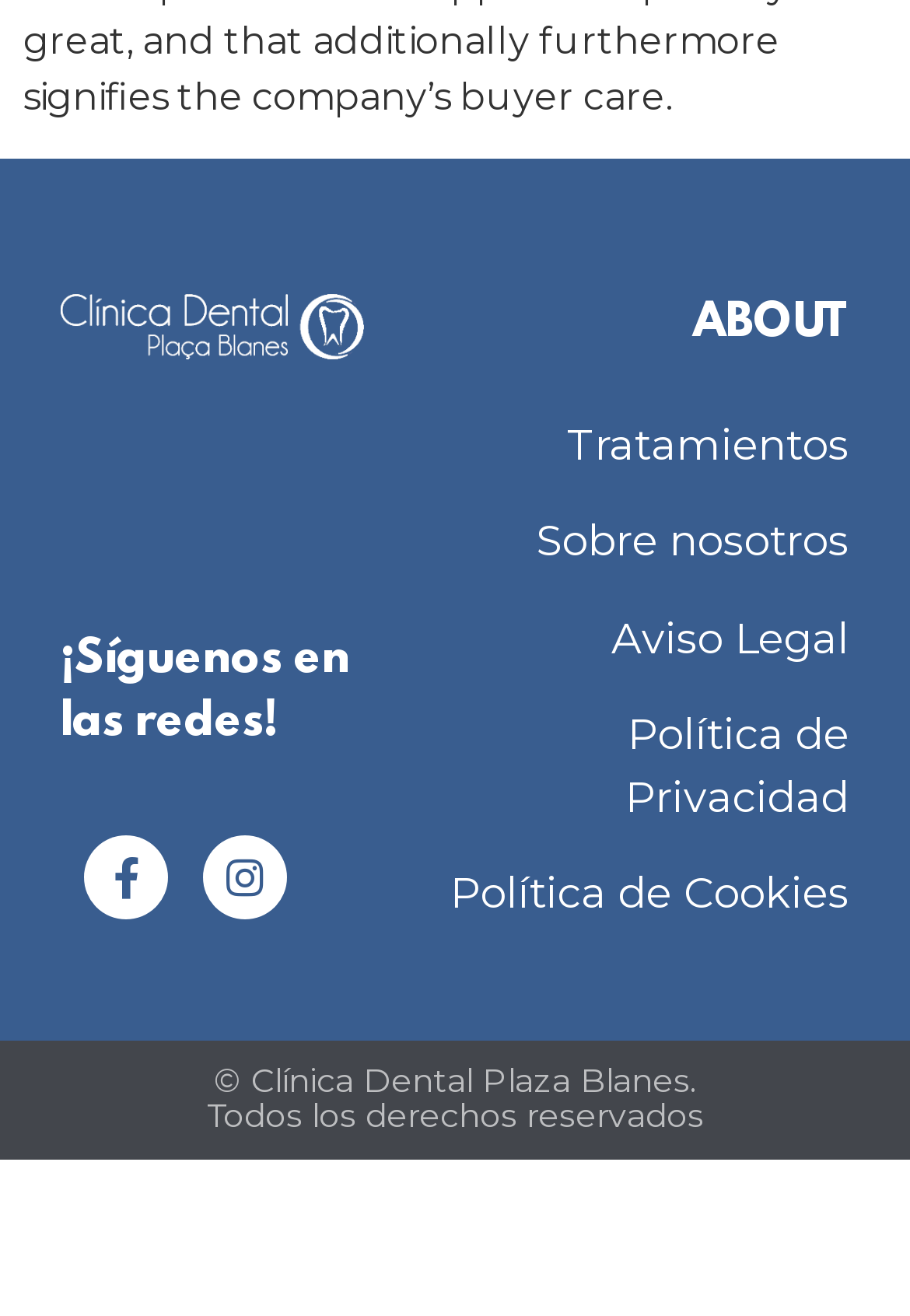Identify the bounding box for the UI element described as: "Aviso Legal". The coordinates should be four float numbers between 0 and 1, i.e., [left, top, right, bottom].

[0.672, 0.466, 0.933, 0.505]